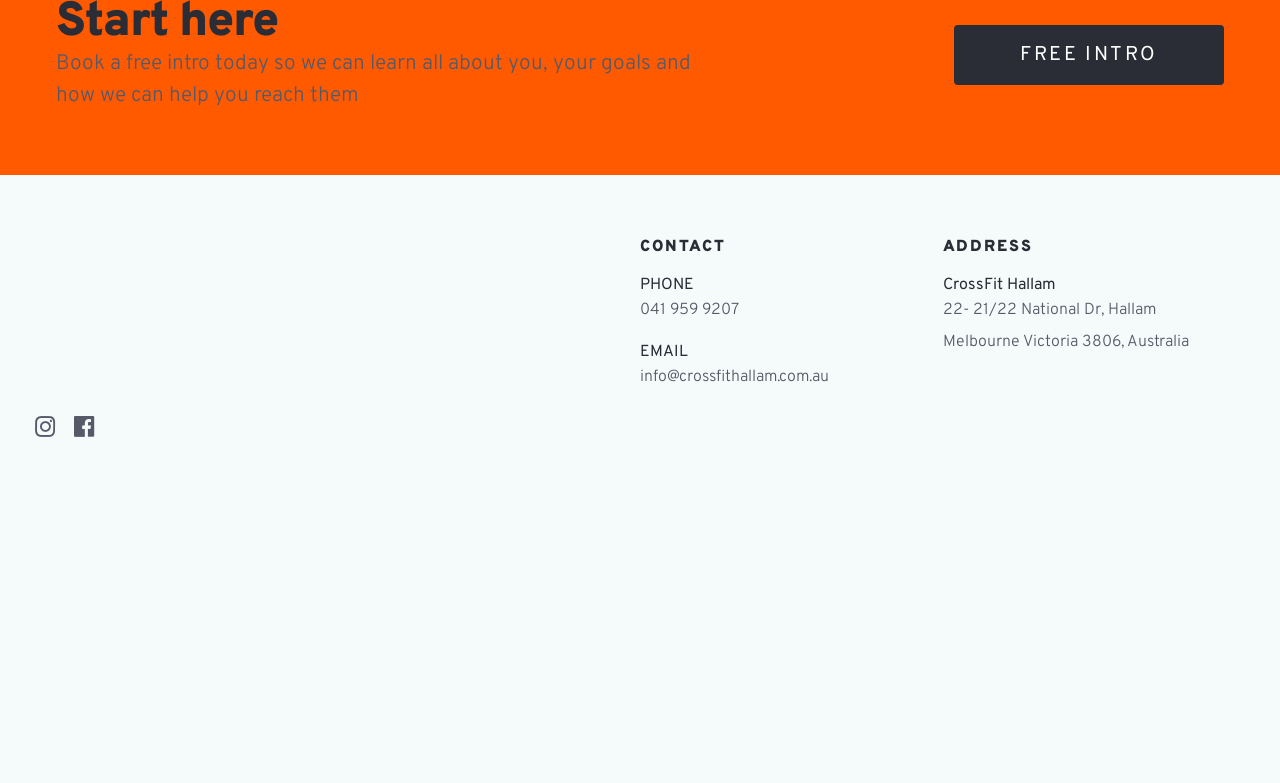Answer the question in one word or a short phrase:
What is the email address of the website's contact?

info@crossfithallam.com.au